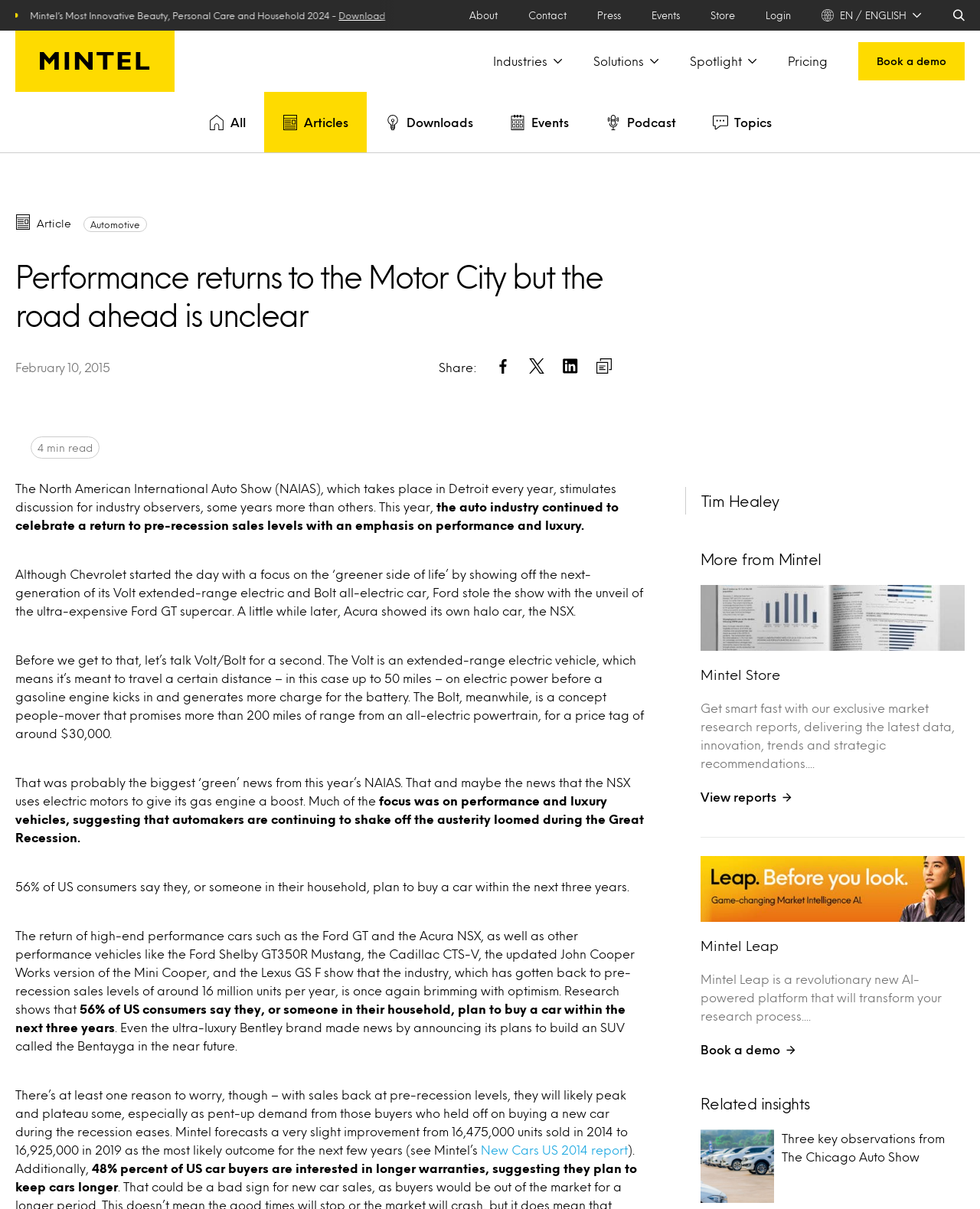Given the description of a UI element: "Search", identify the bounding box coordinates of the matching element in the webpage screenshot.

None